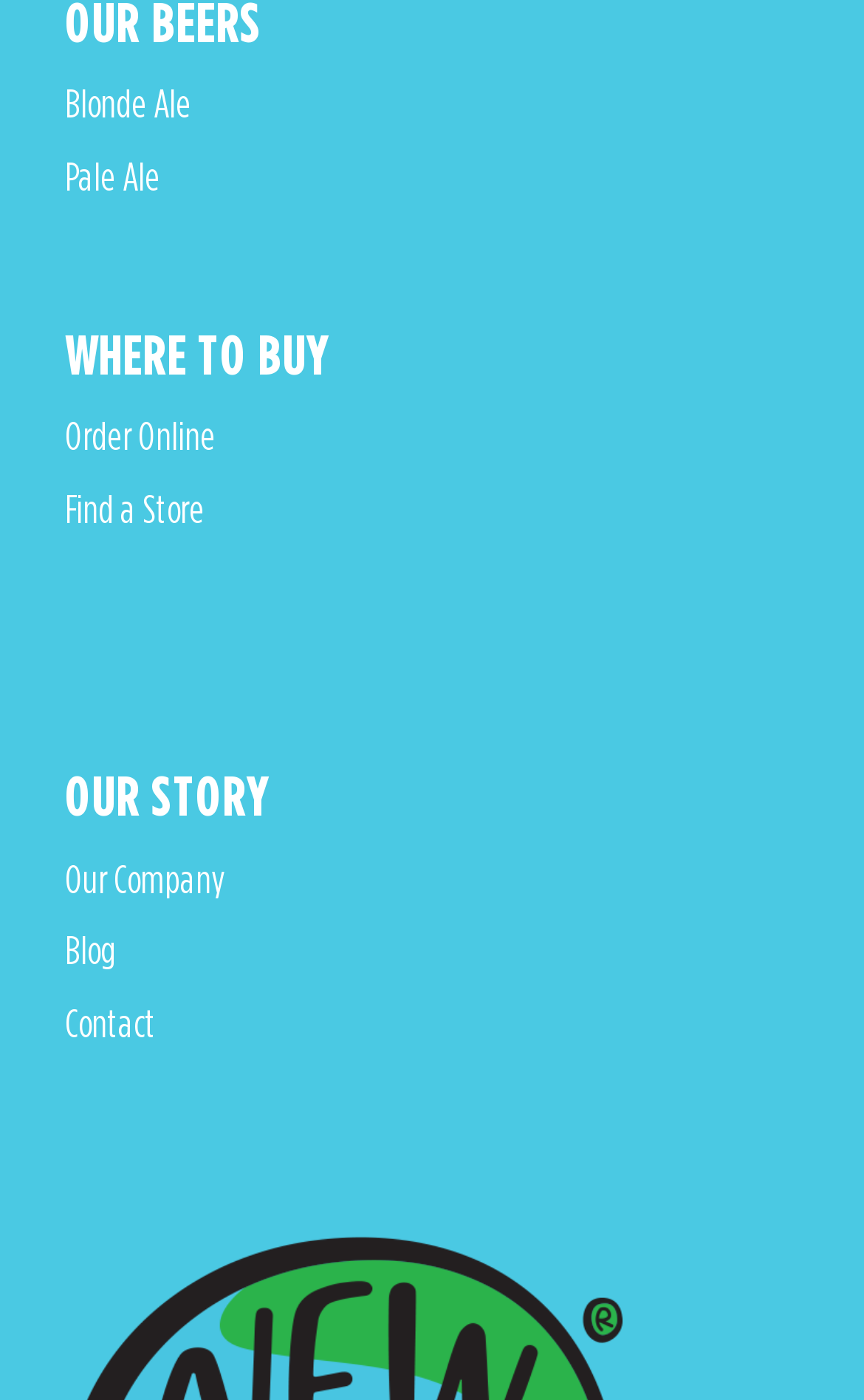How many links are under 'OUR STORY'?
Provide a one-word or short-phrase answer based on the image.

3